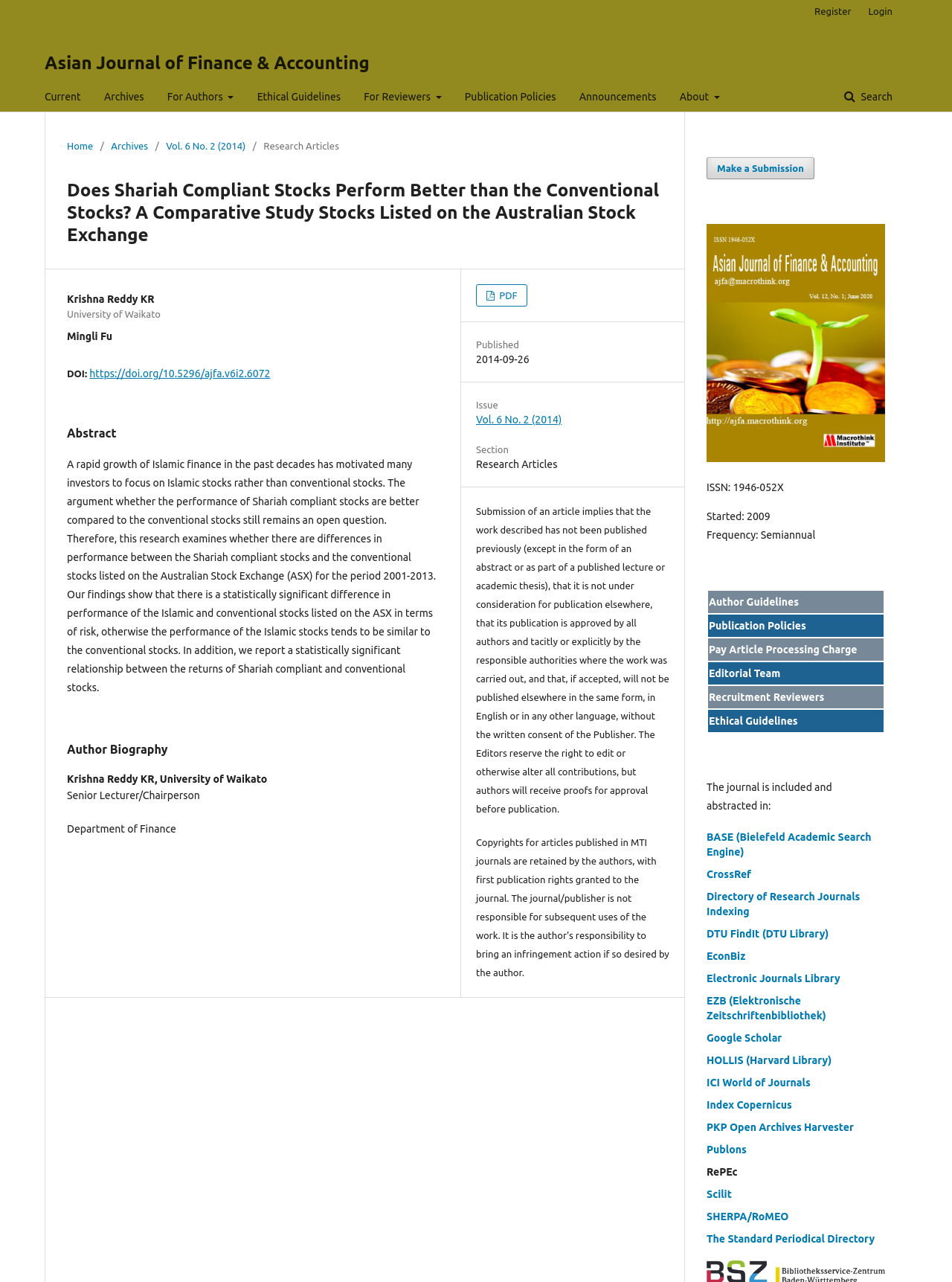Can you find the bounding box coordinates for the element to click on to achieve the instruction: "check the number of replies for the topic 'How can I get in contact with the open AI support for a refund?'"?

None